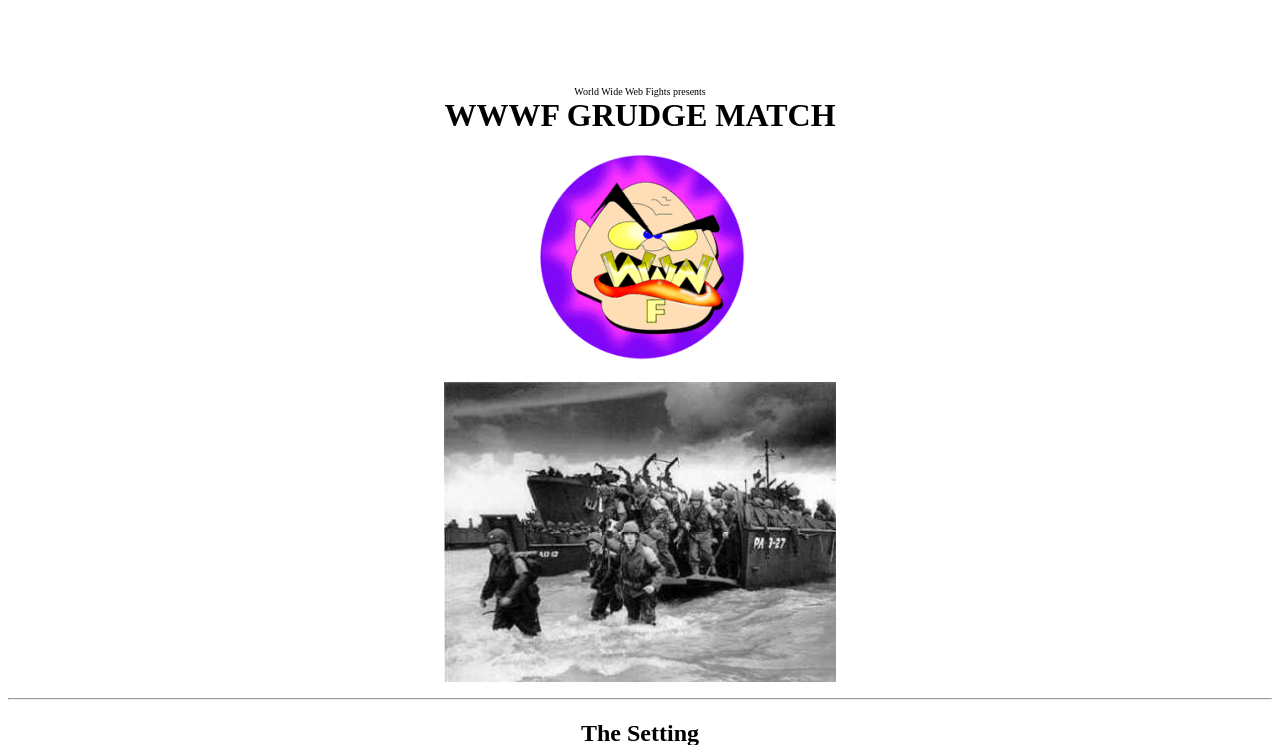Offer a thorough description of the webpage.

The webpage is about a fictional grudge match between Colonel Blake and Colonel Klink, presented by World Wide Web Fights. At the top of the page, there is an advertisement iframe that spans about two-thirds of the page width, located near the top left corner. 

Below the advertisement, there is a text "World Wide Web Fights presents" followed by a larger, bold text "WWWF GRUDGE MATCH" that takes up about half of the page width. 

To the right of the "WWWF GRUDGE MATCH" text, there is a link "WWWF Logo by Dan Willis" accompanied by an image of the same name, which is positioned above an image titled "Normandy Invasion". The "Normandy Invasion" image takes up a significant portion of the page, spanning from the middle to the bottom. 

At the very bottom of the page, there is a horizontal separator line that stretches across the page width.